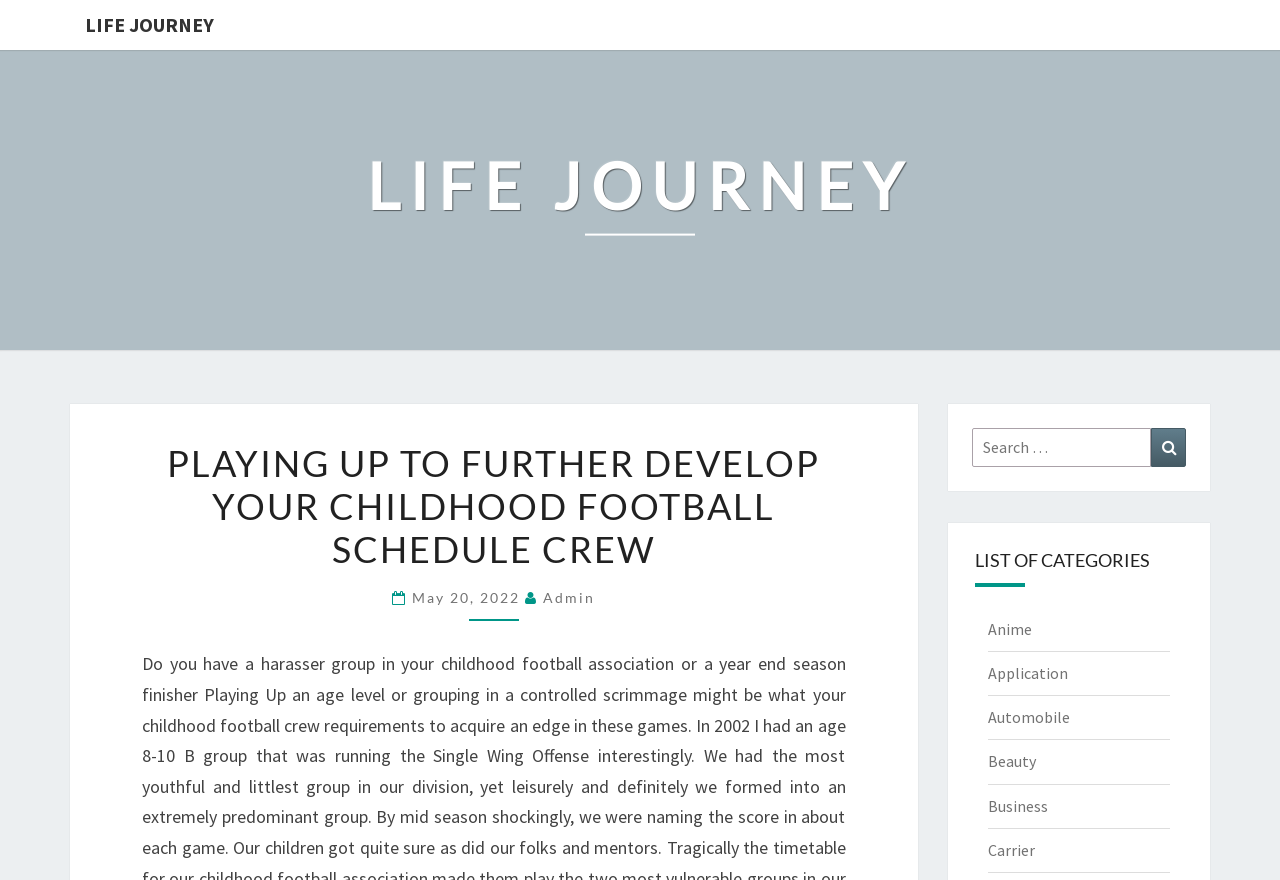Write an elaborate caption that captures the essence of the webpage.

The webpage appears to be a blog or article page focused on childhood football development. At the top, there is a prominent link to "LIFE JOURNEY" on the left side, and another identical link on the right side, which serves as a heading. Below these links, there is a header section with a title "PLAYING UP TO FURTHER DEVELOP YOUR CHILDHOOD FOOTBALL SCHEDULE CREW" in a larger font, accompanied by a subtitle "May 20, 2022 Admin" on the same line, with the date and author name being clickable links.

On the right side of the page, there is a search bar with a placeholder text "Search for:" and a search button with a magnifying glass icon. Below the search bar, there is a heading "LIST OF CATEGORIES" followed by a list of links to various categories, including "Anime", "Application", "Automobile", "Beauty", "Business", and "Carrier", arranged vertically.

The overall structure of the page suggests that it is an article or blog post with a focus on childhood football development, and the categories listed on the right side may be related to other topics or articles on the website.